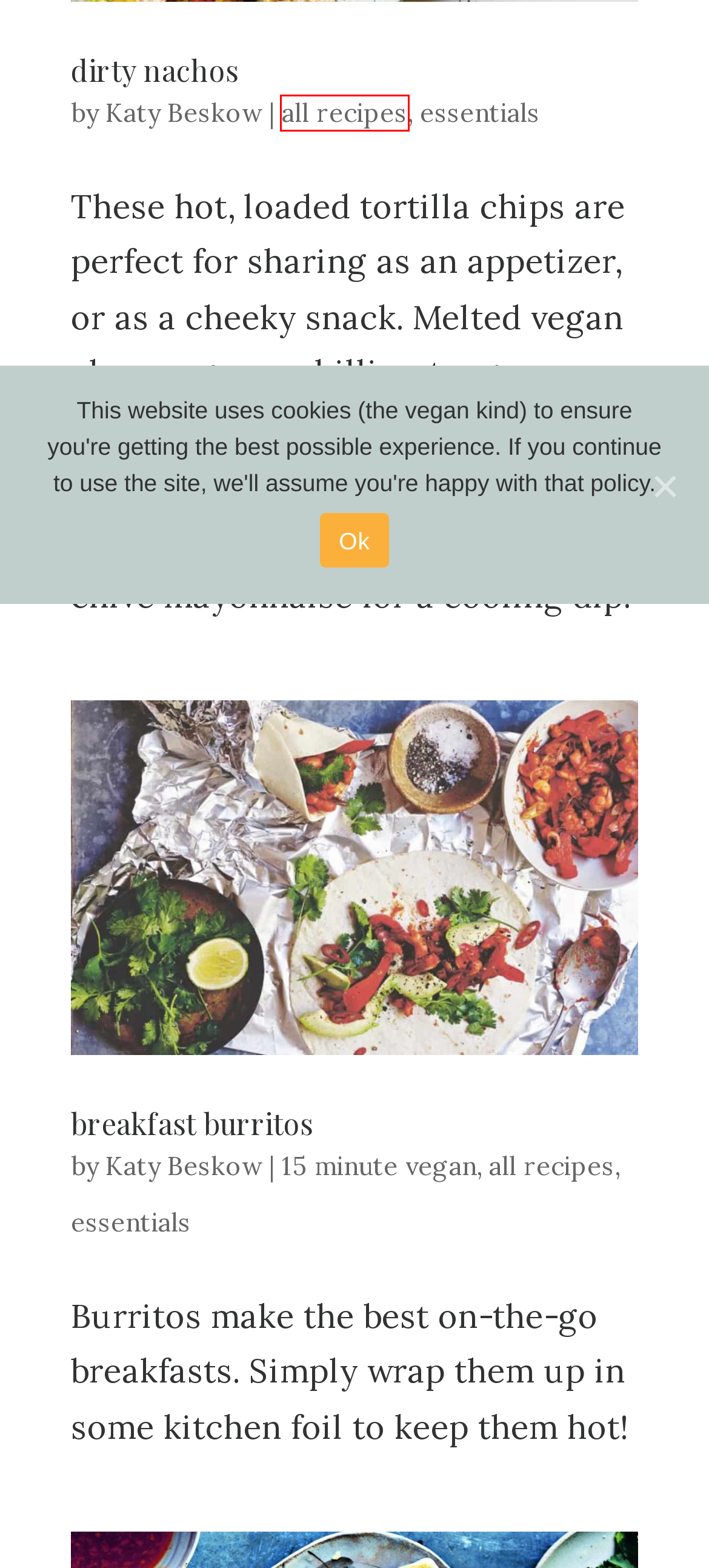Review the screenshot of a webpage which includes a red bounding box around an element. Select the description that best fits the new webpage once the element in the bounding box is clicked. Here are the candidates:
A. contact | Katy Beskow
B. Katy Beskow | Katy Beskow
C. essentials | Katy Beskow
D. breakfast burritos | Katy Beskow
E. dirty nachos | Katy Beskow
F. all recipes | Katy Beskow
G. 15 minute vegan | Katy Beskow
H. lunch | Katy Beskow

F